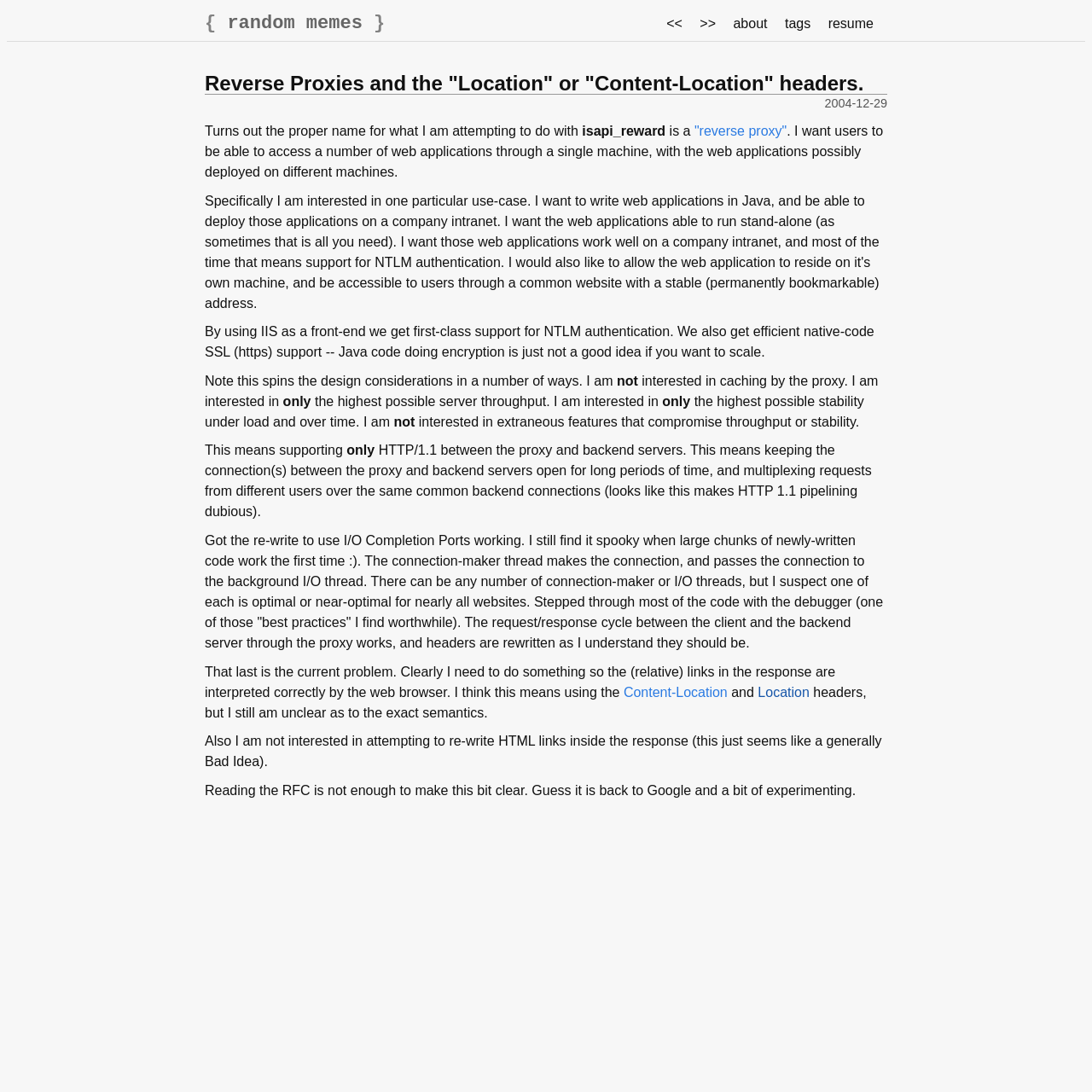Please determine the bounding box coordinates of the element's region to click in order to carry out the following instruction: "click random memes". The coordinates should be four float numbers between 0 and 1, i.e., [left, top, right, bottom].

[0.208, 0.012, 0.332, 0.031]